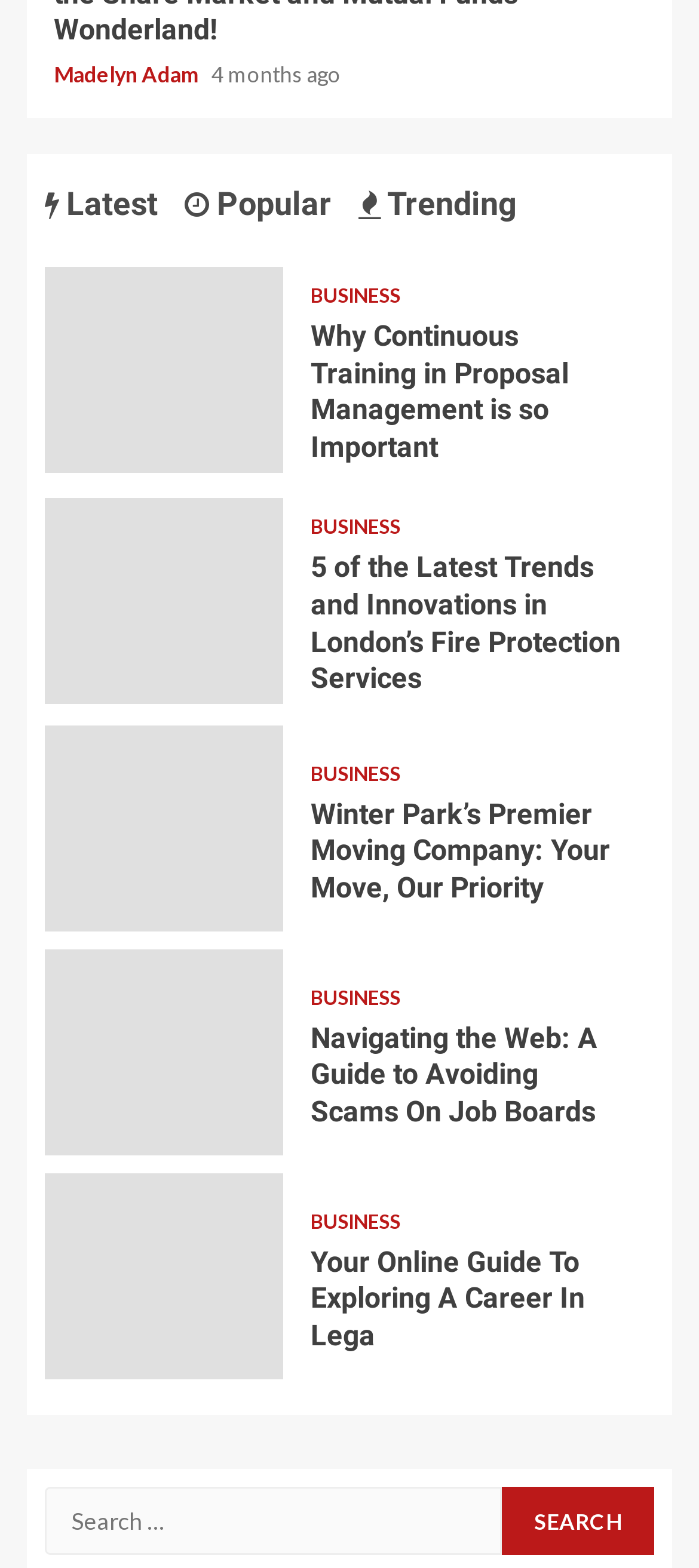Please provide a detailed answer to the question below based on the screenshot: 
What is the purpose of the search box?

I looked at the search box element and its surrounding elements, and I found a StaticText 'Search for:' next to it, which suggests that the purpose of the search box is to search for articles.